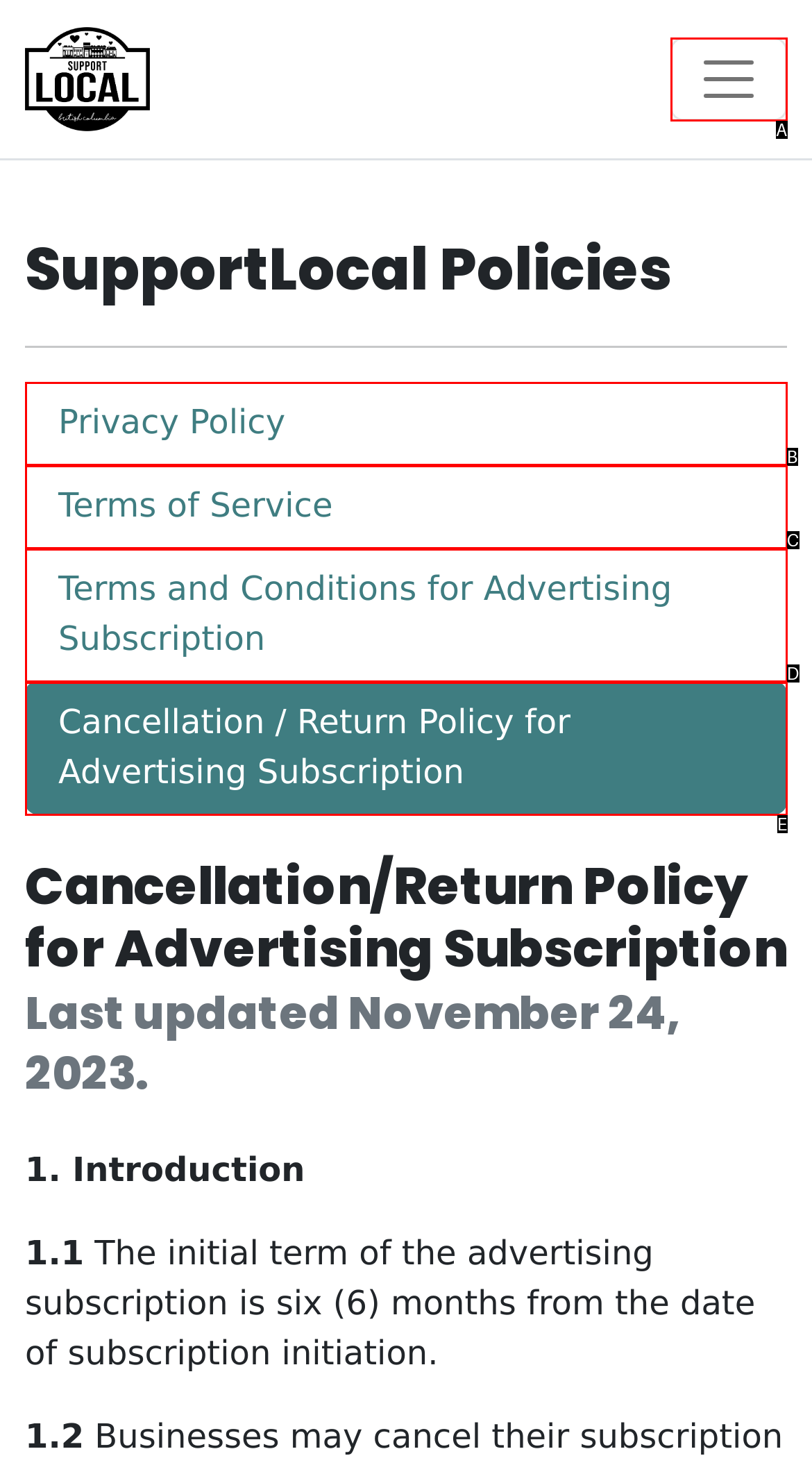Which option corresponds to the following element description: Current student?
Please provide the letter of the correct choice.

None